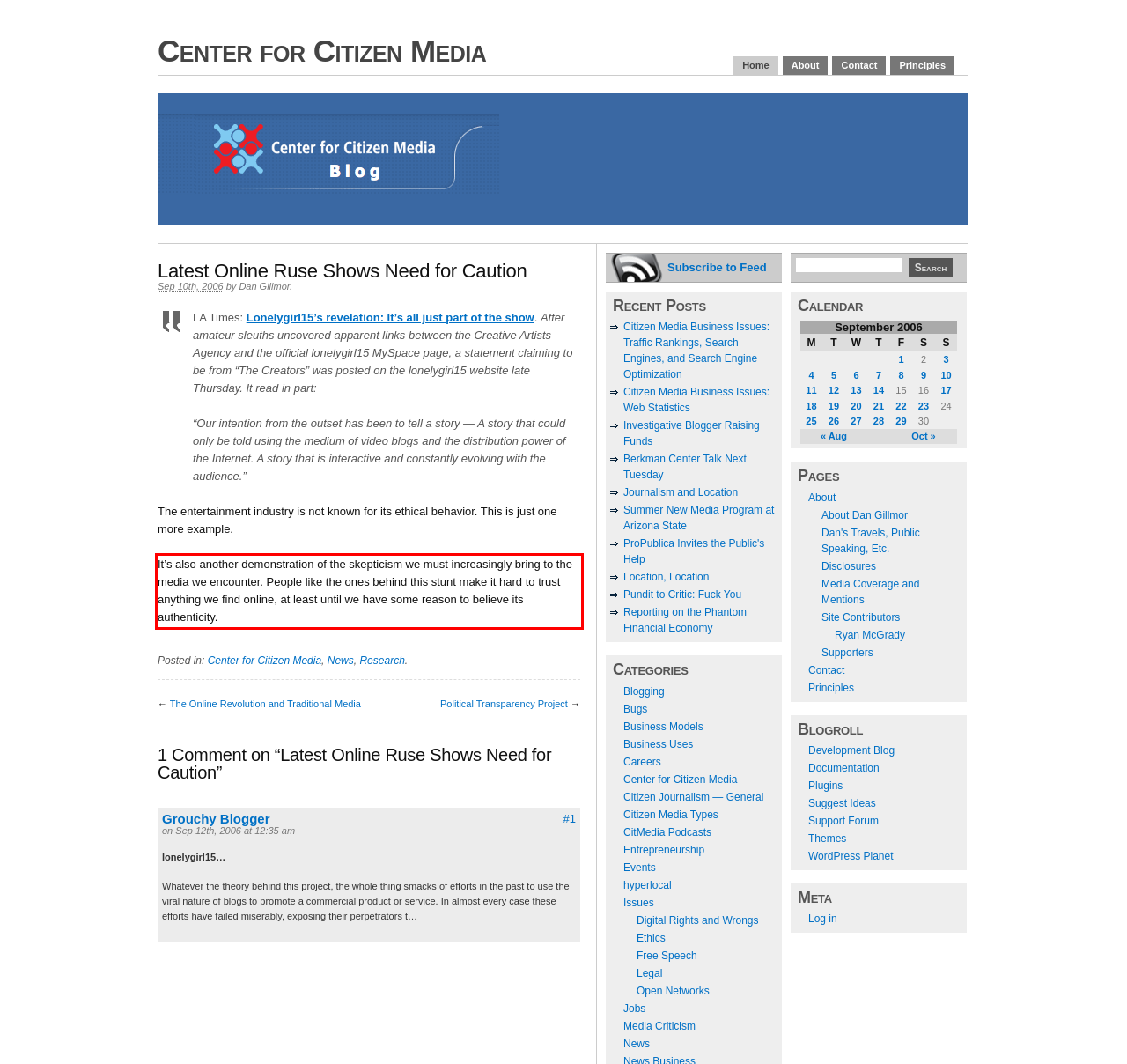You have a webpage screenshot with a red rectangle surrounding a UI element. Extract the text content from within this red bounding box.

It’s also another demonstration of the skepticism we must increasingly bring to the media we encounter. People like the ones behind this stunt make it hard to trust anything we find online, at least until we have some reason to believe its authenticity.